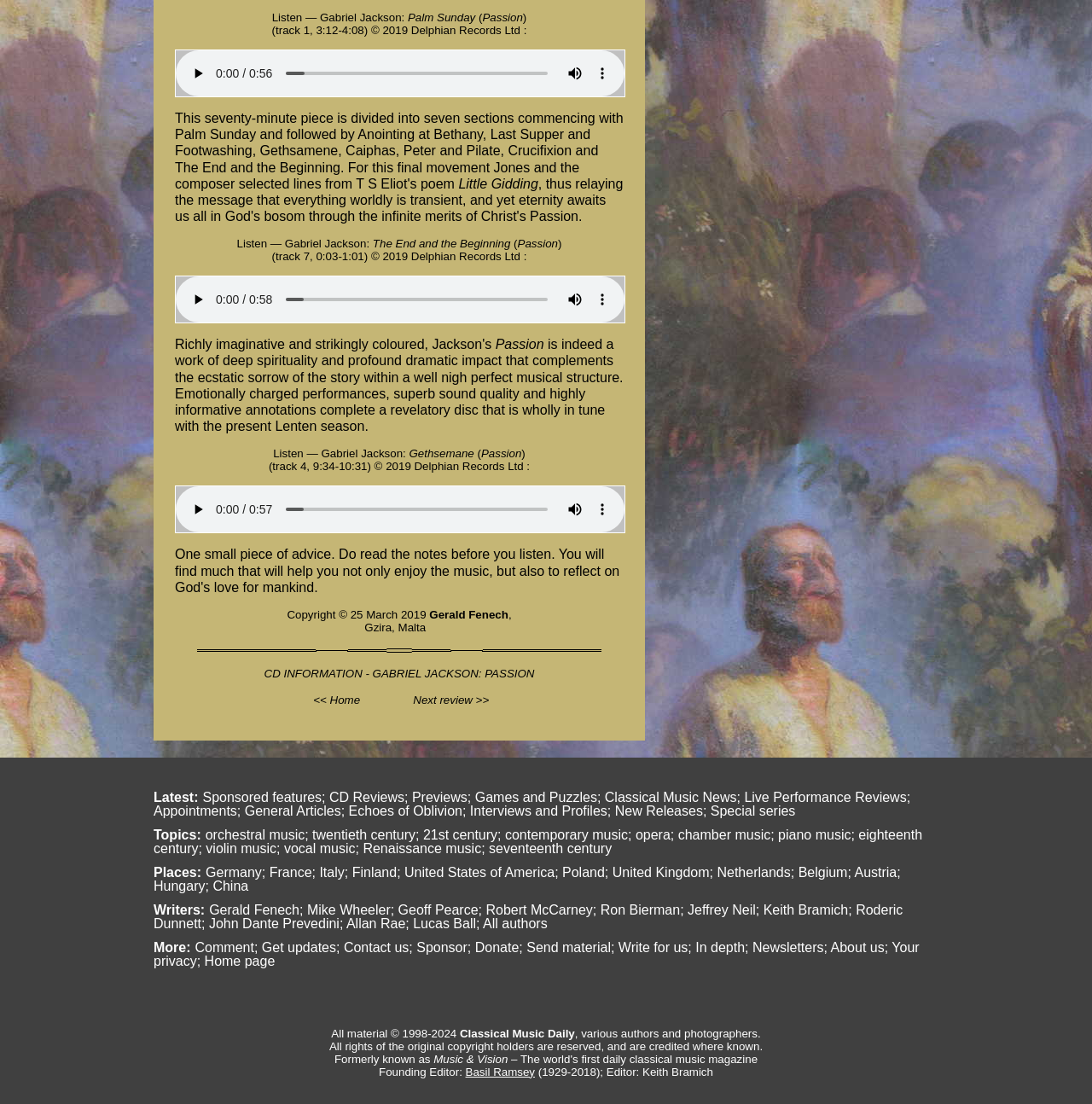What is the name of the reviewer?
Answer the question based on the image using a single word or a brief phrase.

Gerald Fenech